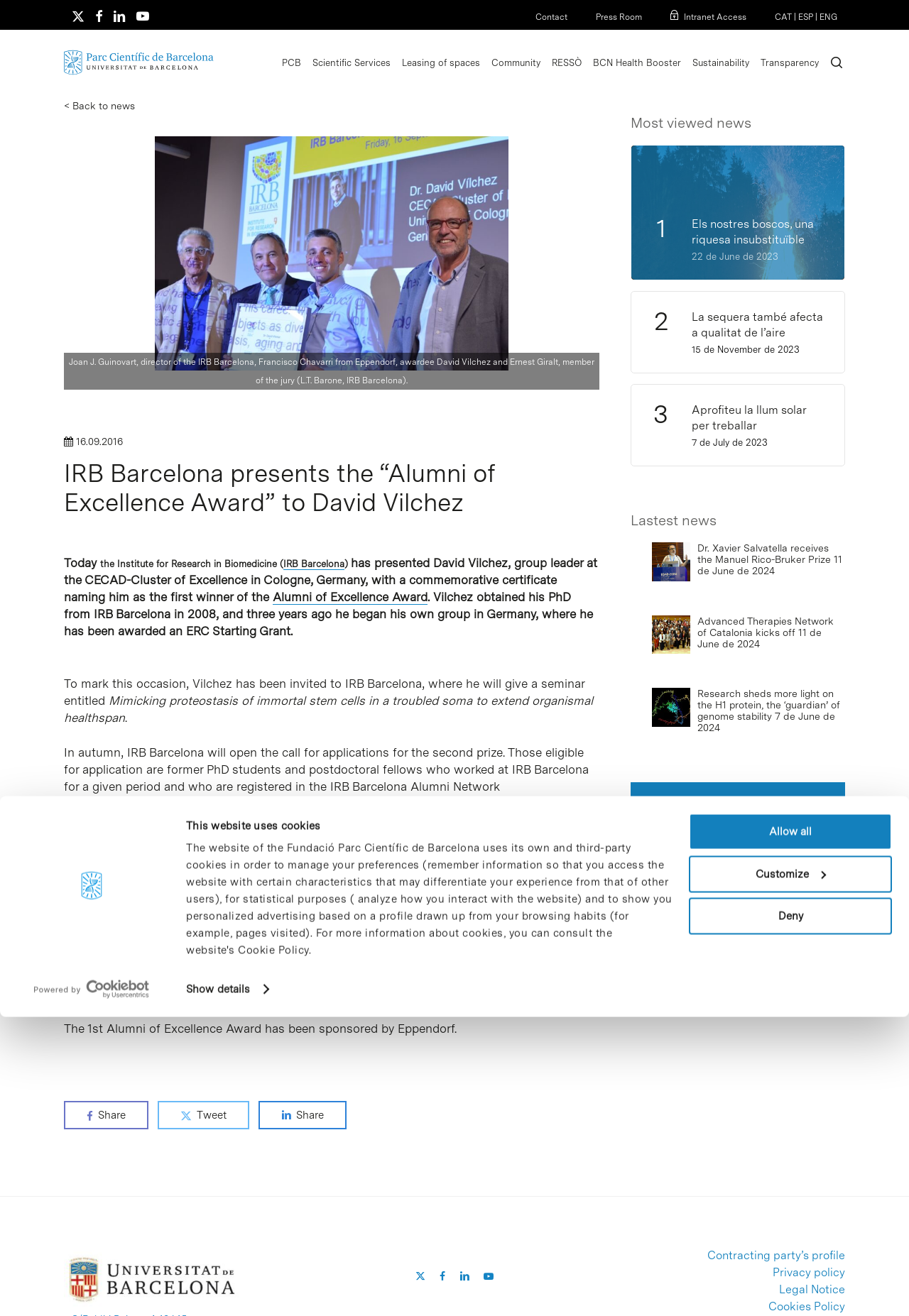Based on the image, please respond to the question with as much detail as possible:
Where did David Vilchez obtain his PhD from?

The answer can be found in the article section of the webpage, where it is mentioned that 'Vilchez obtained his PhD from IRB Barcelona in 2008, and three years ago he began his own group in Germany, where he has been awarded an ERC Starting Grant.'